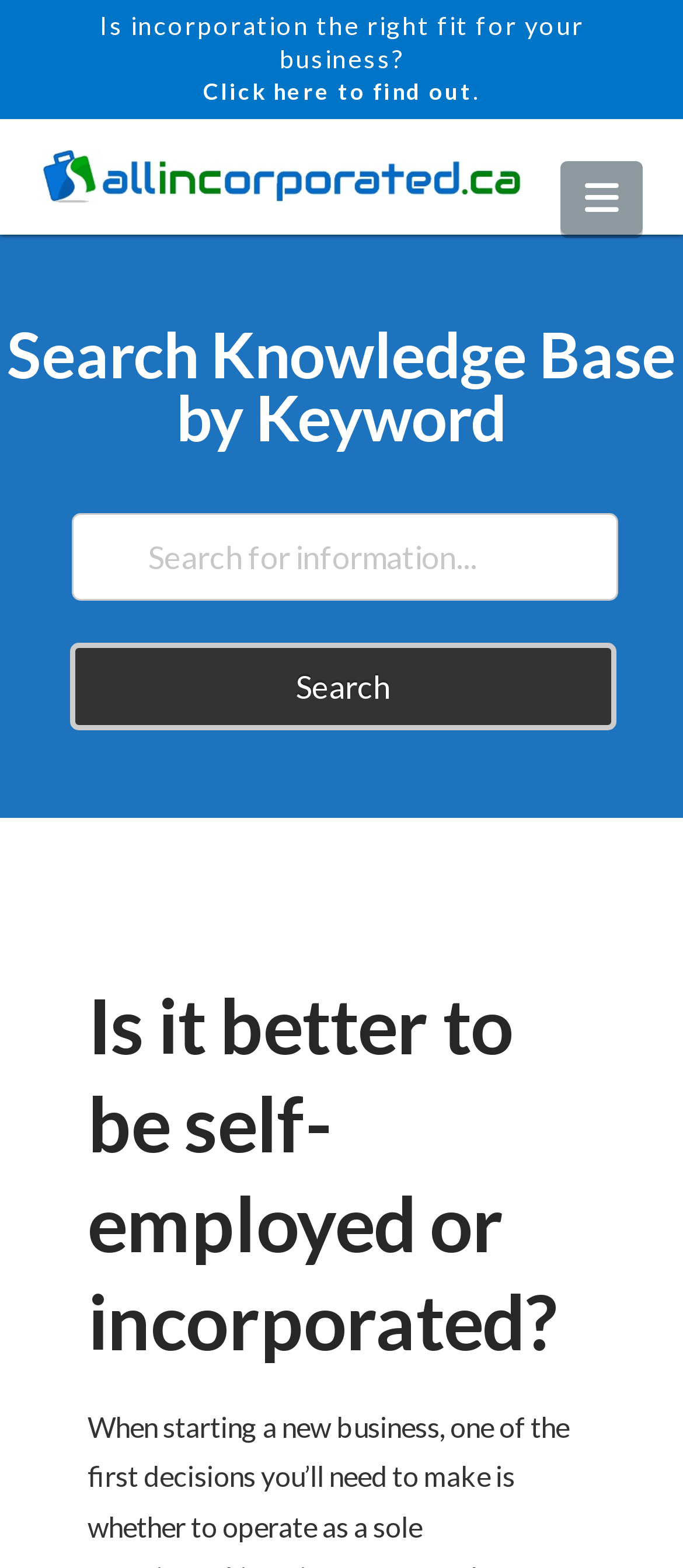Provide a thorough description of the webpage you see.

The webpage is focused on comparing the pros and cons of being self-employed versus incorporated. At the top, there is a heading that asks "Is incorporation the right fit for your business?" followed by a link that says "Click here to find out" and a period. 

On the top-left corner, there is a link to "allincorporated" accompanied by an image with the same name. 

A navigation button is located on the top-right corner, which is not expanded. 

Below the navigation button, there is a heading that says "Search Knowledge Base by Keyword". Underneath this heading, there is a search bar where users can input keywords, accompanied by a "Search" button.

The main content of the webpage is headed by "Is it better to be self-employed or incorporated?", which is located roughly in the middle of the page. 

At the very bottom of the page, there is a "Back to Top" link.